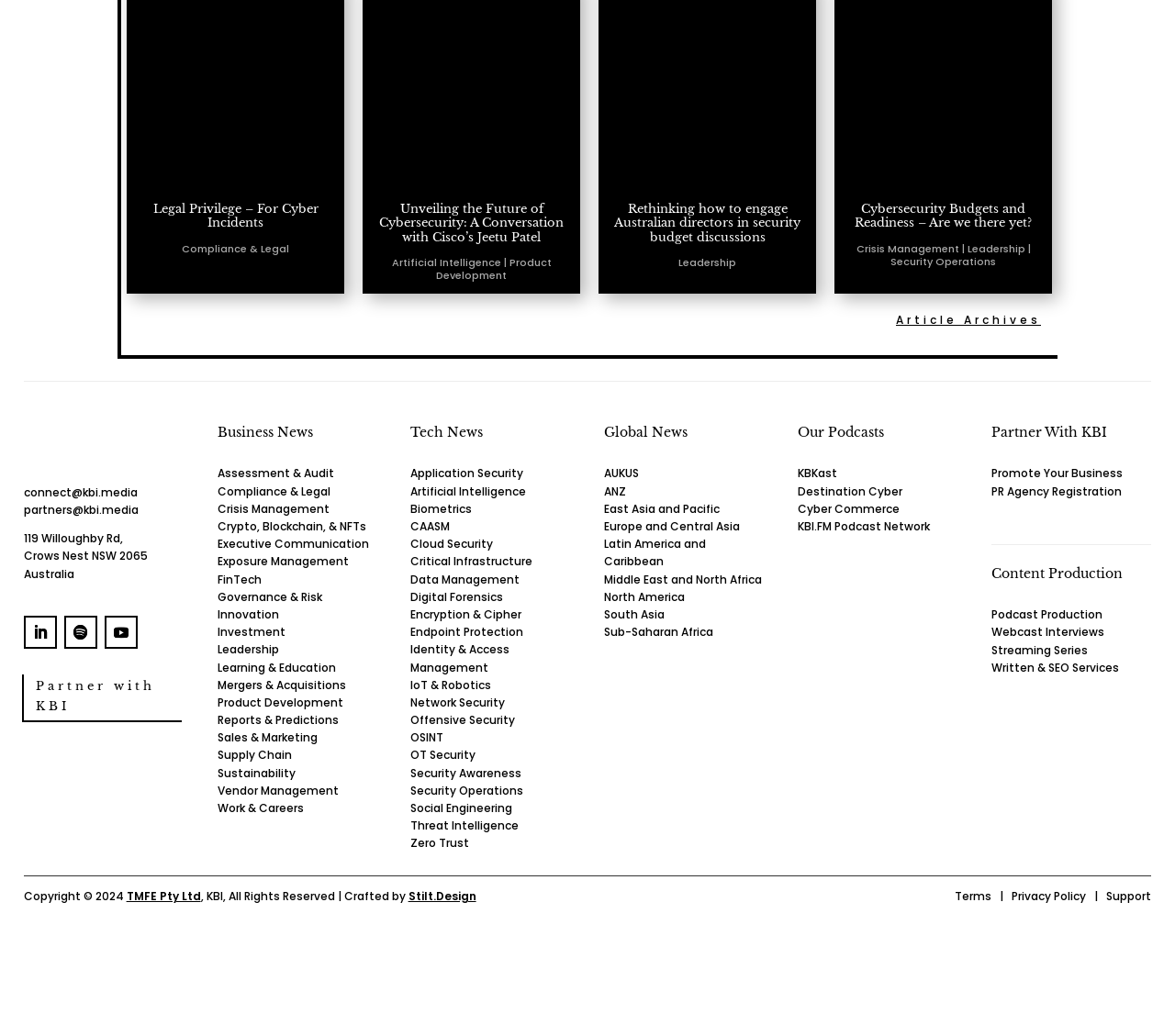Pinpoint the bounding box coordinates of the clickable element needed to complete the instruction: "Explore the 'Artificial Intelligence' category". The coordinates should be provided as four float numbers between 0 and 1: [left, top, right, bottom].

[0.333, 0.247, 0.426, 0.261]